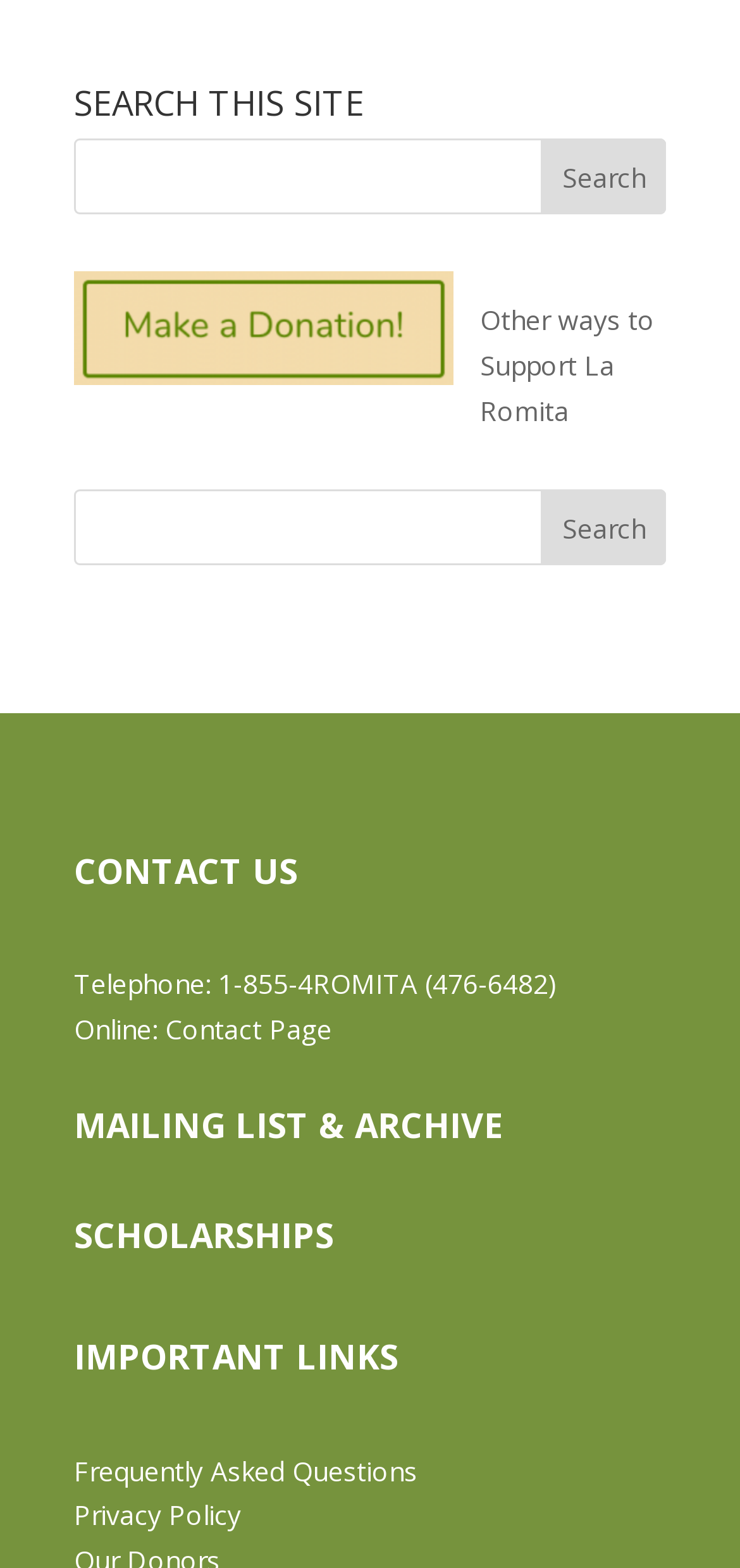Please determine the bounding box coordinates for the element that should be clicked to follow these instructions: "View frequently asked questions".

[0.1, 0.926, 0.564, 0.949]